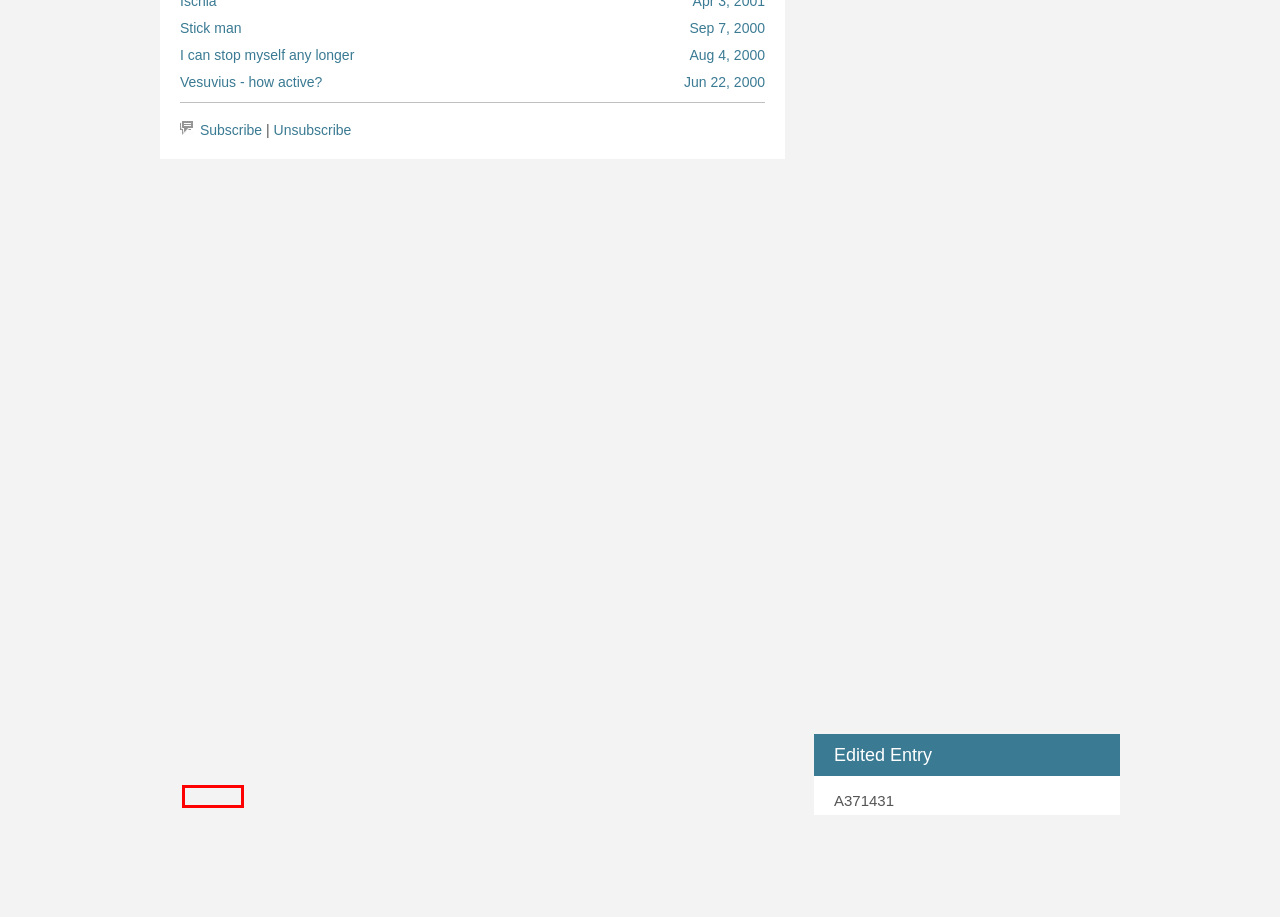You are provided with a screenshot of a webpage where a red rectangle bounding box surrounds an element. Choose the description that best matches the new webpage after clicking the element in the red bounding box. Here are the choices:
A. h2g2 - Pareidolia and Facephenes - Faces, Faces Everywhere - Edited Entry
B. h2g2 - The Tank Museum, Dorset, UK - Edited Entry
C. h2g2 - h2g2 Merchandise - On Sale Now! - Edited Entry
D. h2g2 - Help - Faqs
E. h2g2 - Flapjacks - a Guide - Edited Entry
F. h2g2 - Euphemia Lofton Haynes - Mathematician and Educator - Edited Entry
G. h2g2 - Help - Soapbox
H. h2g2 - Lancaster Bomber ED603 - Edited Entry

G